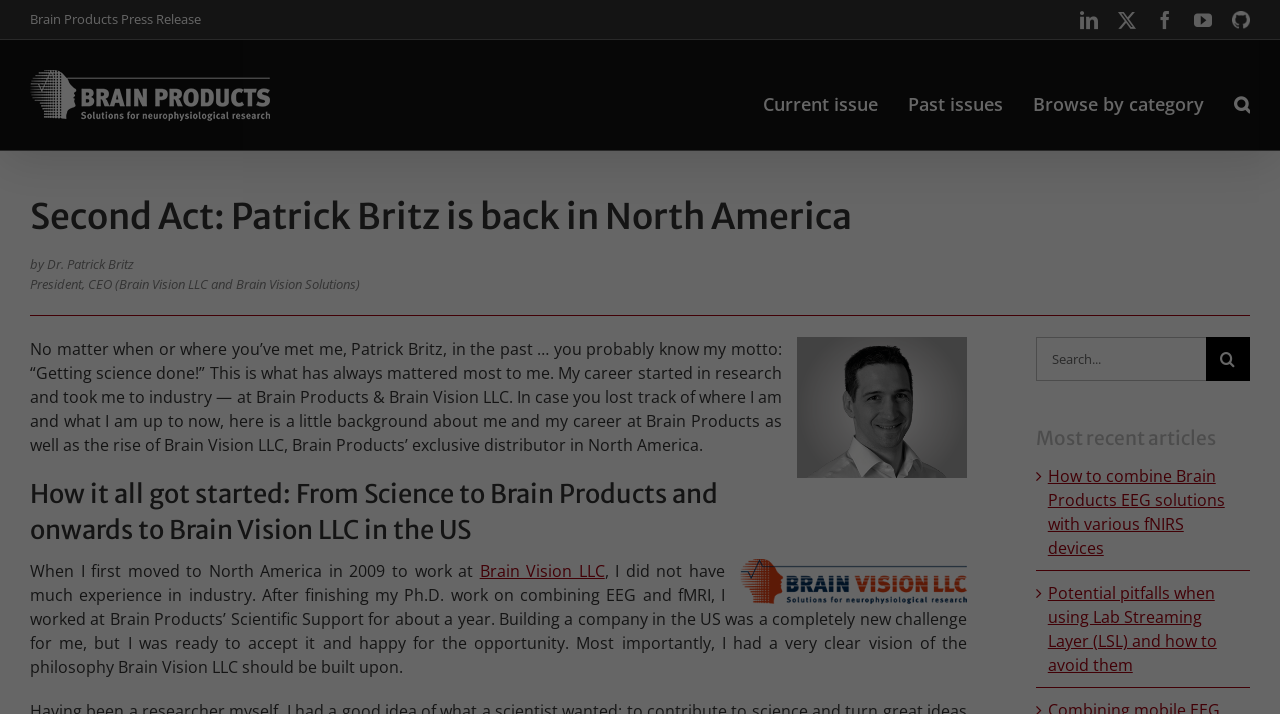Please predict the bounding box coordinates of the element's region where a click is necessary to complete the following instruction: "Click the LinkedIn icon". The coordinates should be represented by four float numbers between 0 and 1, i.e., [left, top, right, bottom].

[0.844, 0.015, 0.858, 0.041]